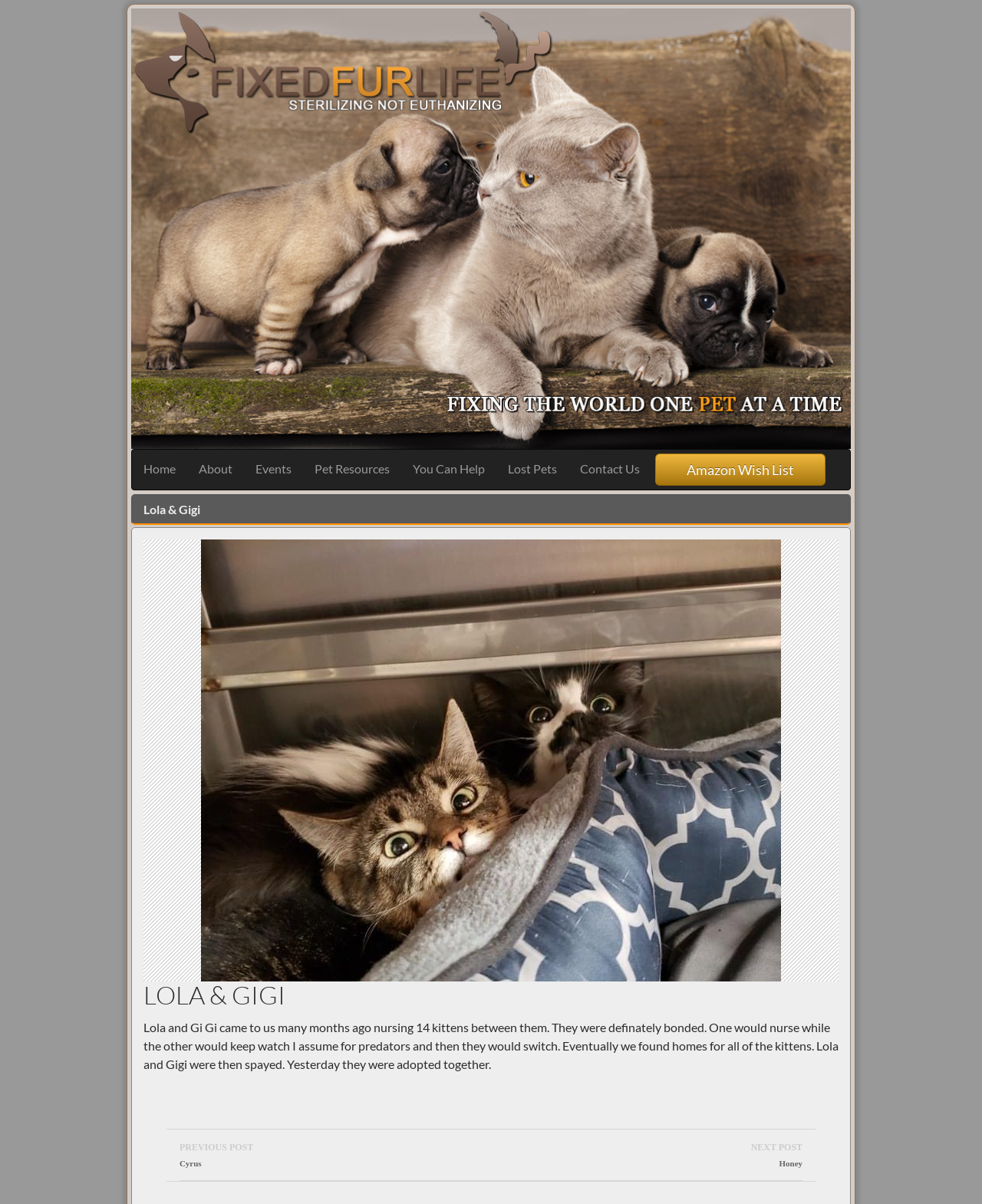What happened to Lola and Gigi after their kittens were adopted? From the image, respond with a single word or brief phrase.

They were spayed